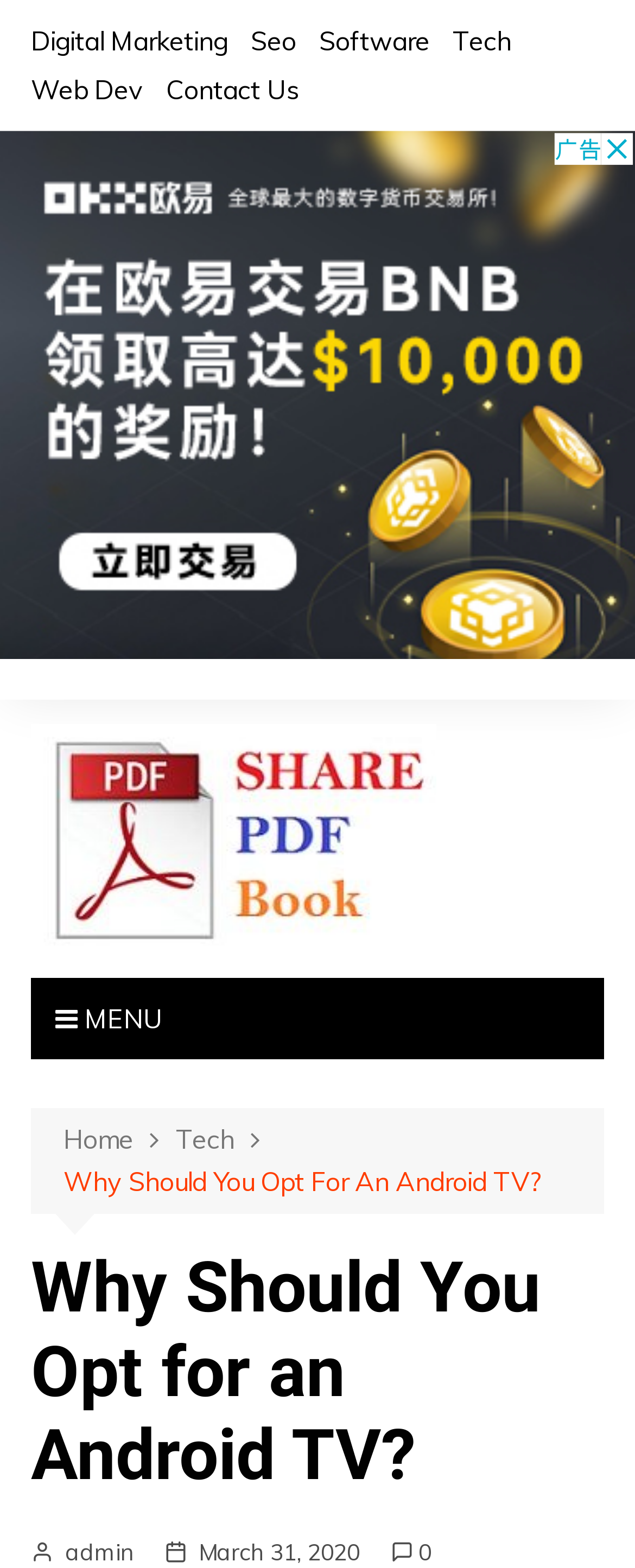Locate the bounding box coordinates of the region to be clicked to comply with the following instruction: "Search for something". The coordinates must be four float numbers between 0 and 1, in the form [left, top, right, bottom].

None